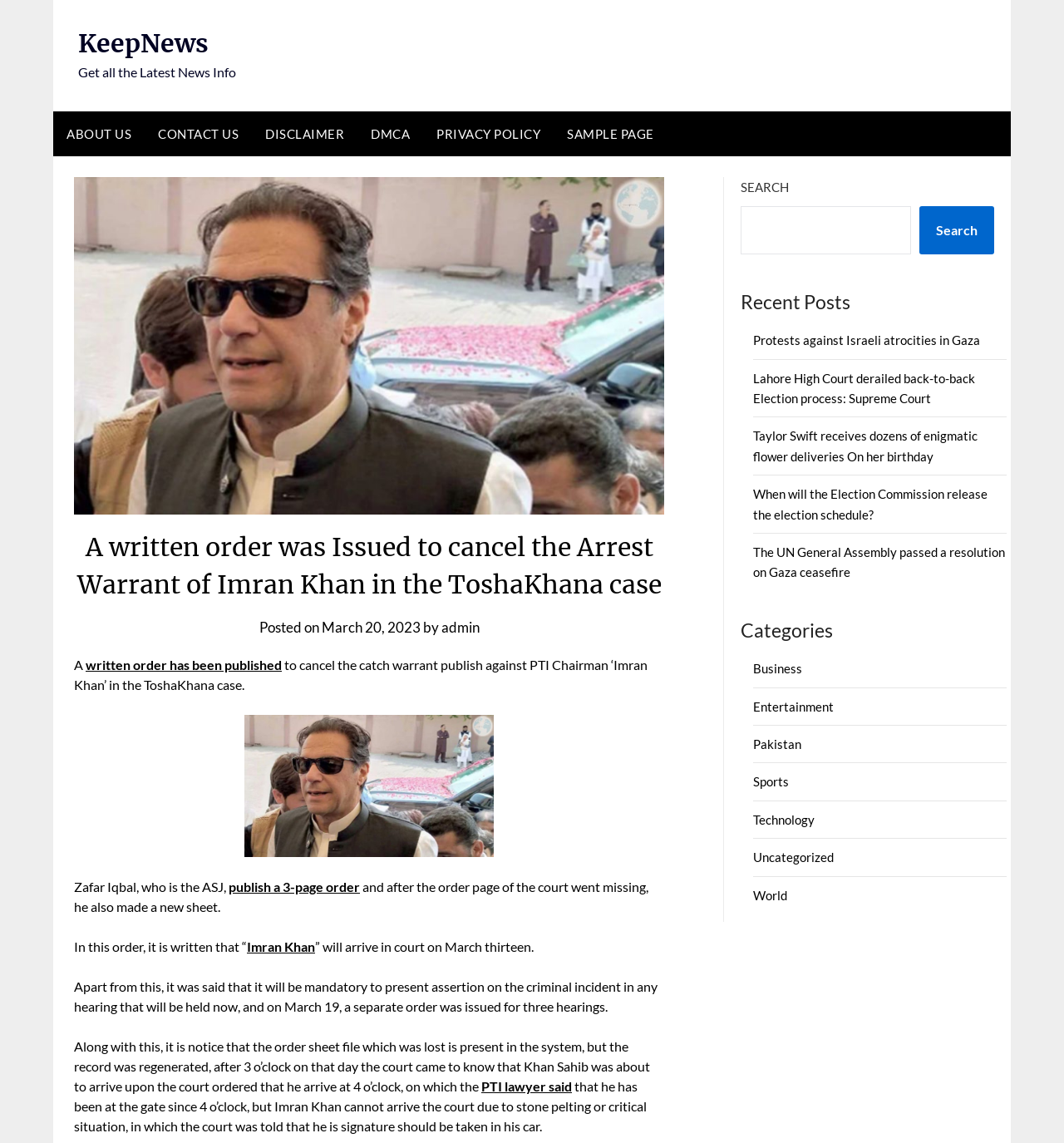Could you indicate the bounding box coordinates of the region to click in order to complete this instruction: "Check recent posts".

[0.696, 0.251, 0.934, 0.278]